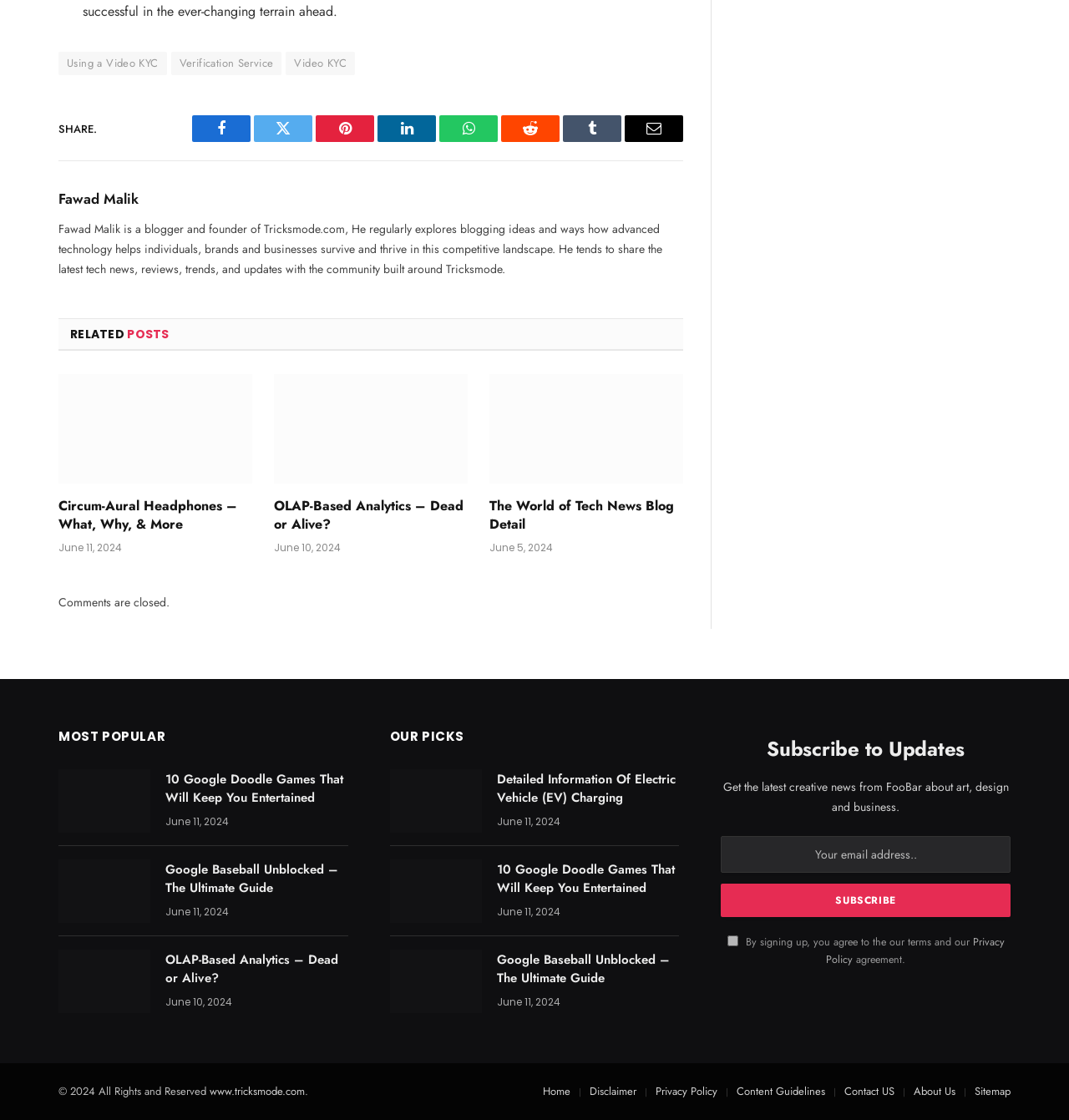Based on the image, give a detailed response to the question: What is the topic of the first related post?

The first related post is an article with a heading 'Circum-Aural Headphones – What, Why, & More' and an image of Circum-Aural Headphones, indicating that the topic of the post is Circum-Aural Headphones.